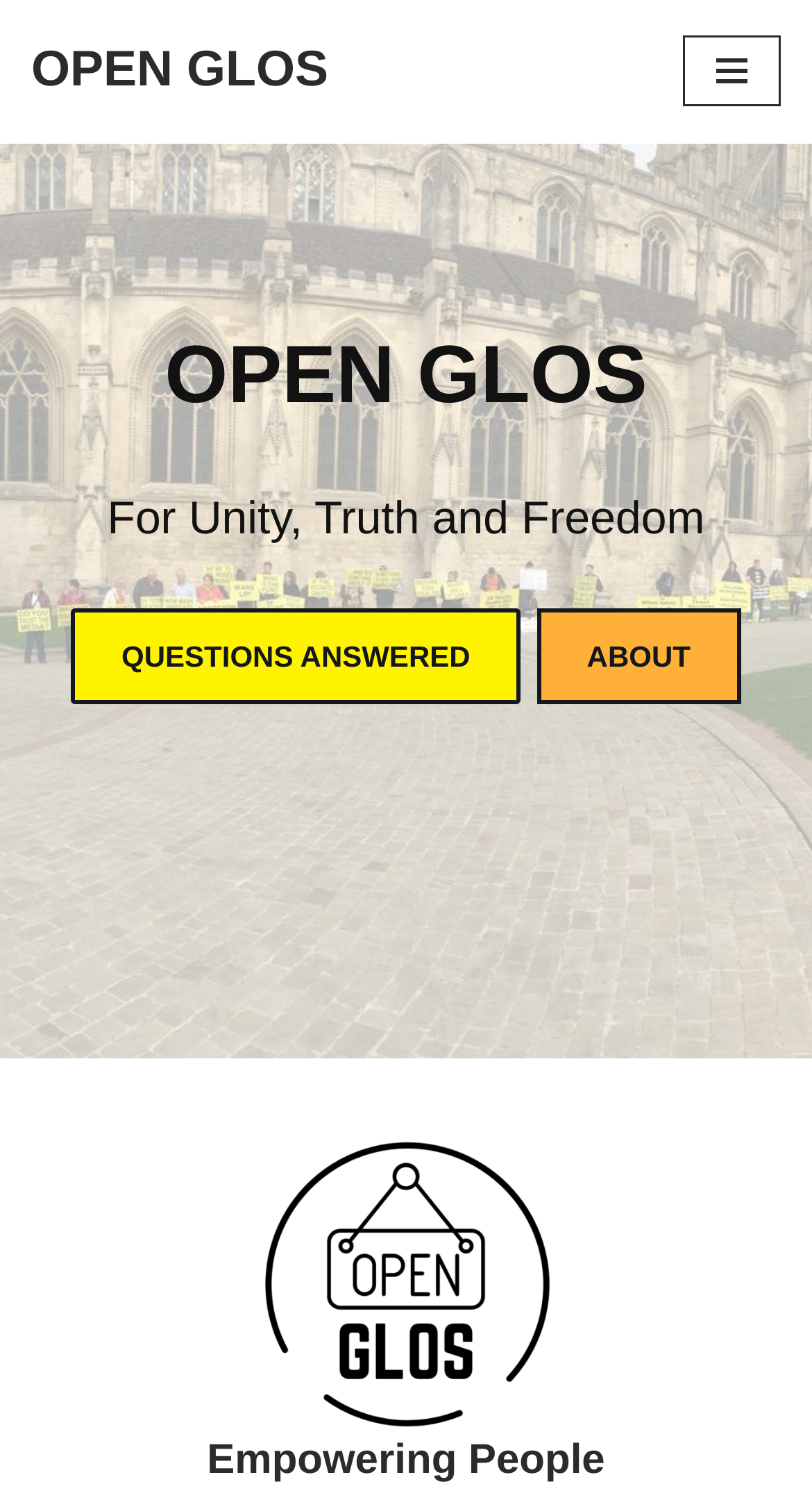What is the name of the organization? Based on the image, give a response in one word or a short phrase.

OPEN GLOS